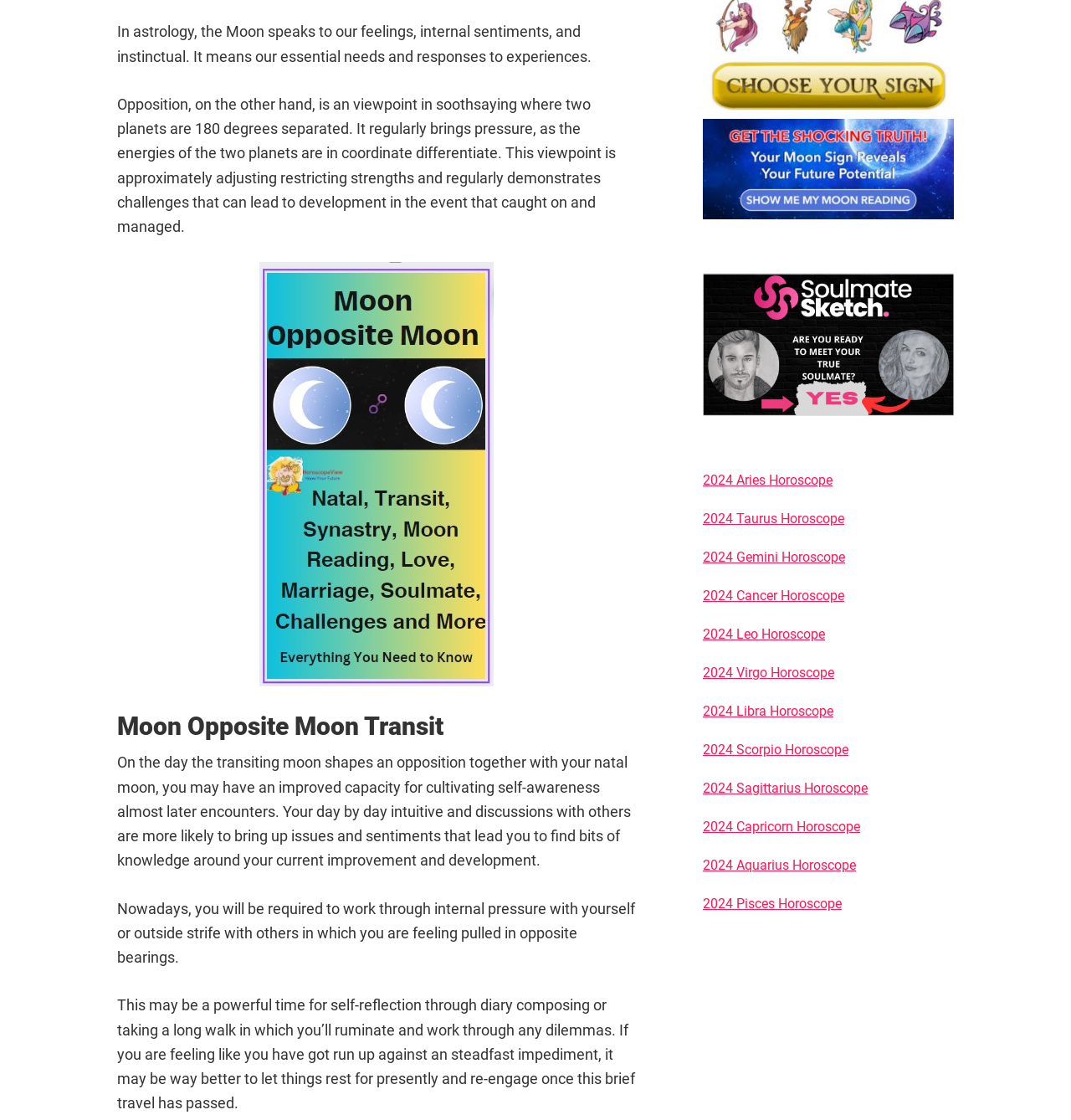Give the bounding box coordinates for the element described by: "2024 Gemini Horoscope".

[0.656, 0.49, 0.789, 0.505]